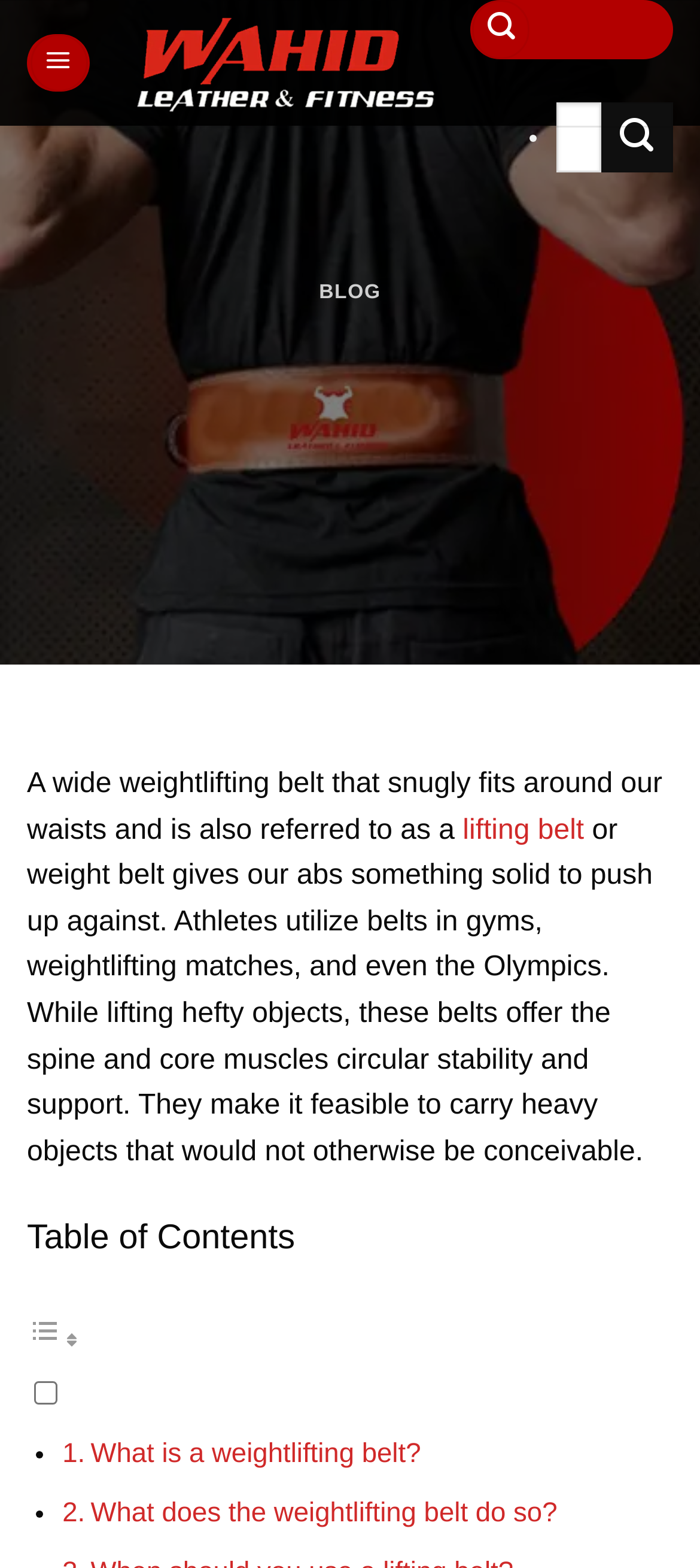Please determine the bounding box coordinates of the element to click on in order to accomplish the following task: "Explore". Ensure the coordinates are four float numbers ranging from 0 to 1, i.e., [left, top, right, bottom].

None